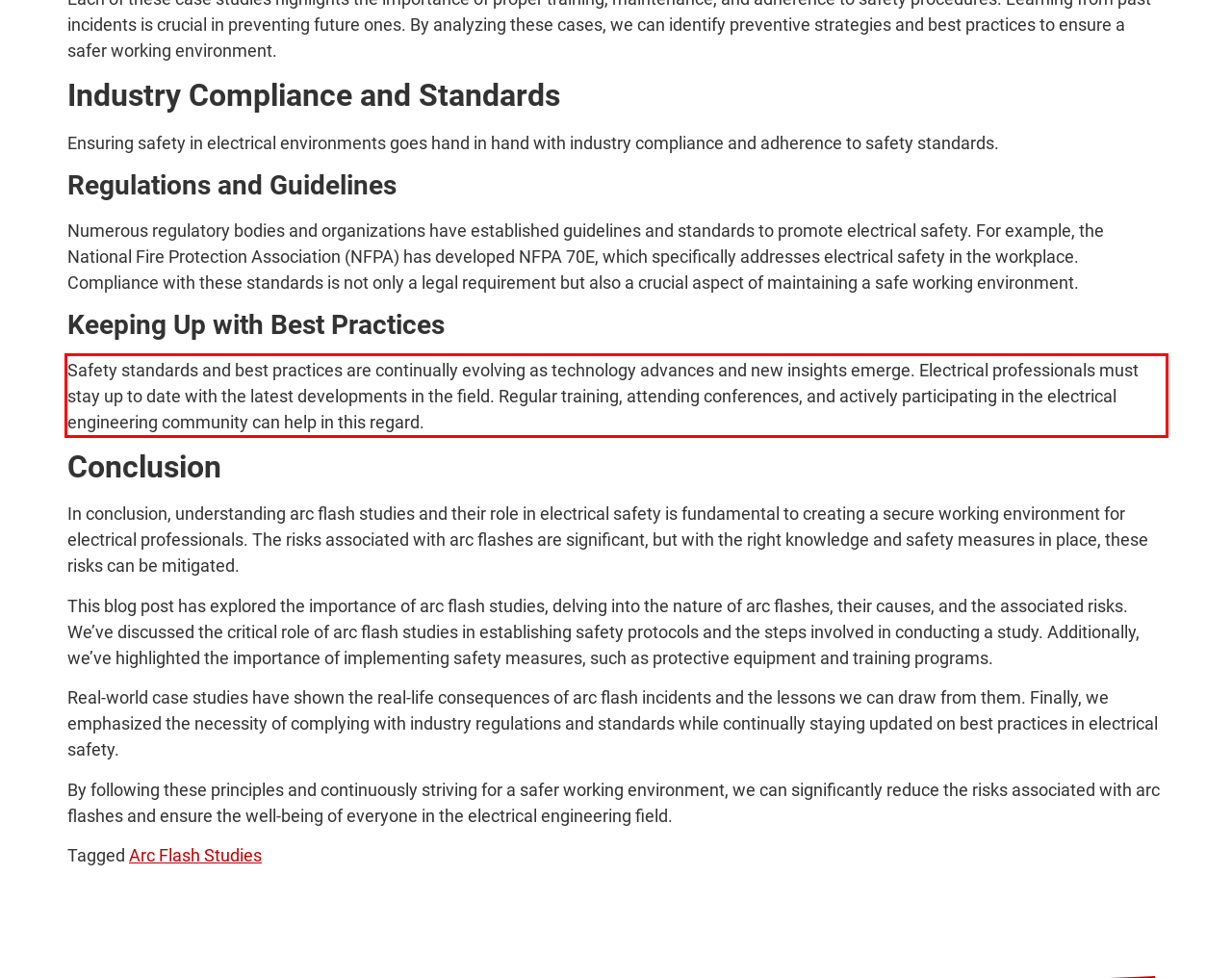Identify the text within the red bounding box on the webpage screenshot and generate the extracted text content.

Safety standards and best practices are continually evolving as technology advances and new insights emerge. Electrical professionals must stay up to date with the latest developments in the field. Regular training, attending conferences, and actively participating in the electrical engineering community can help in this regard.